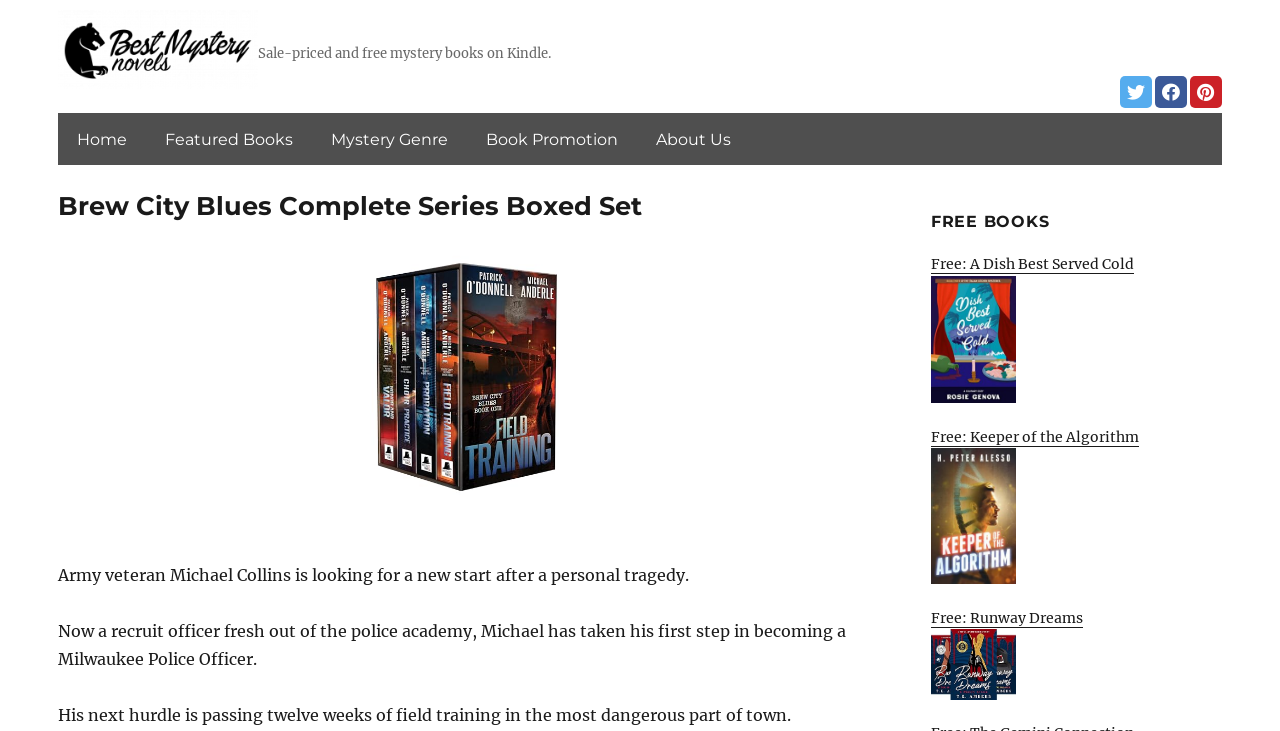Please locate the bounding box coordinates of the element's region that needs to be clicked to follow the instruction: "read about mystery genre". The bounding box coordinates should be provided as four float numbers between 0 and 1, i.e., [left, top, right, bottom].

[0.248, 0.161, 0.361, 0.219]